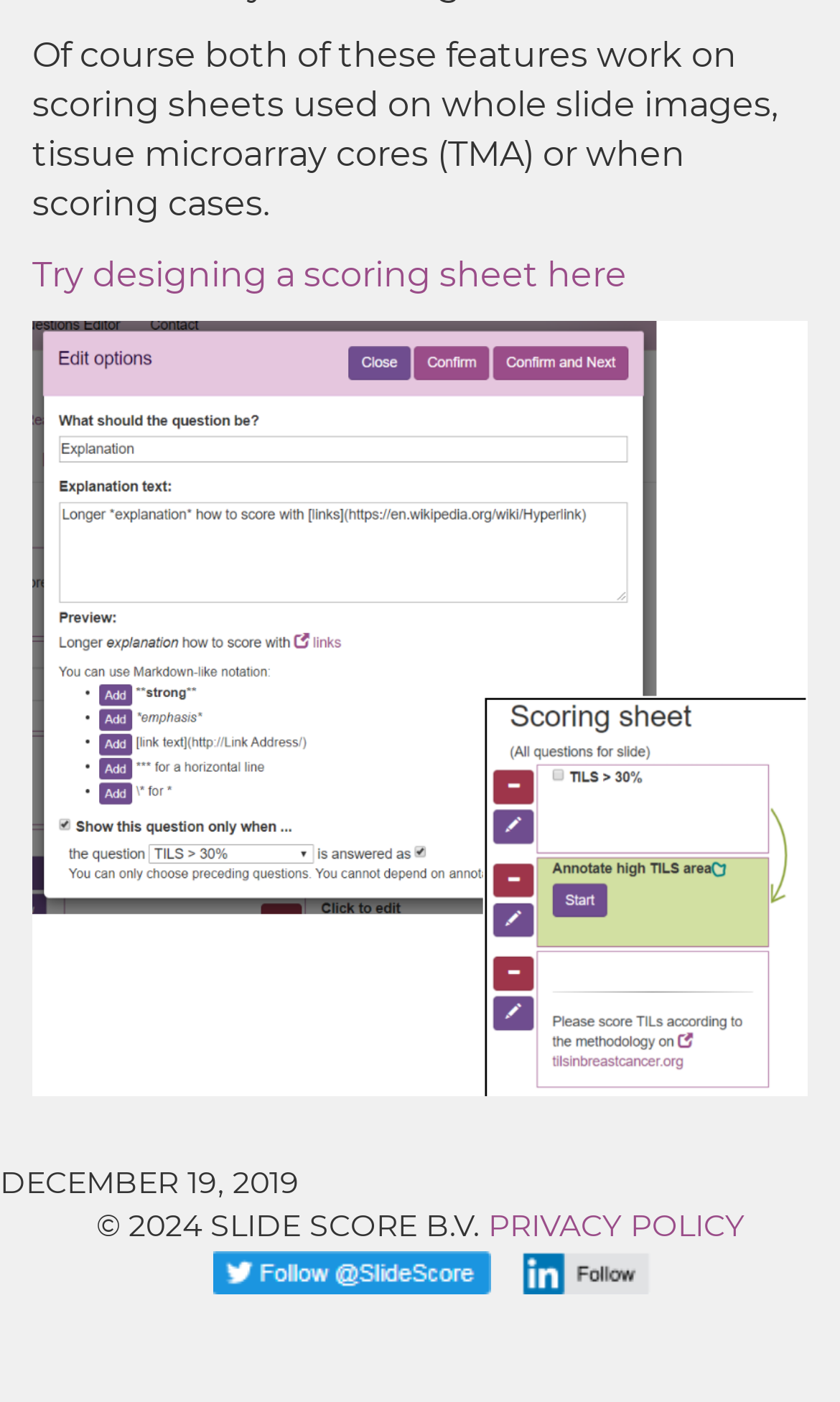Please respond in a single word or phrase: 
What is the topic of the image?

Scoring Sheet Enhancements